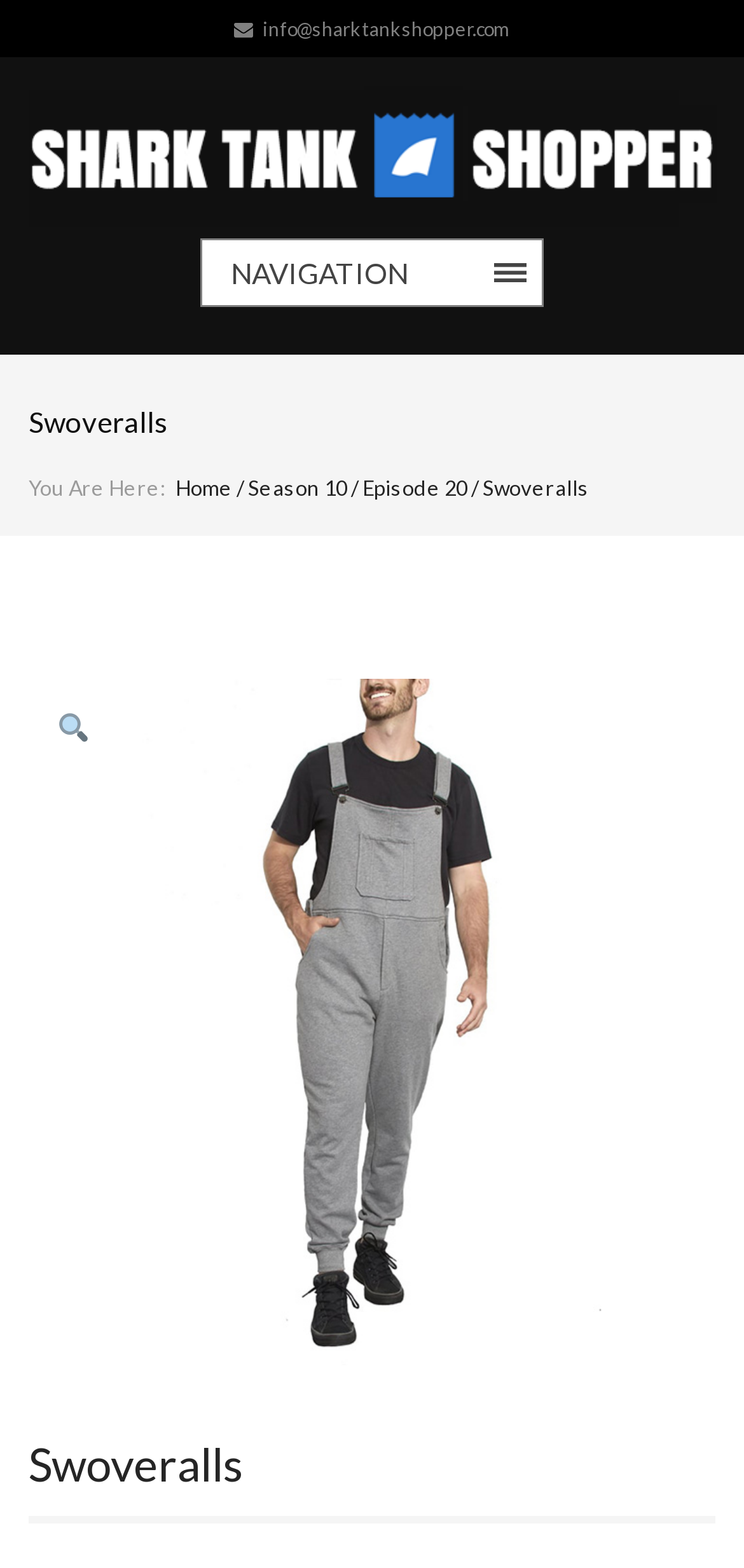Using the provided element description, identify the bounding box coordinates as (top-left x, top-left y, bottom-right x, bottom-right y). Ensure all values are between 0 and 1. Description: info@sharktankshopper.com

[0.353, 0.011, 0.686, 0.026]